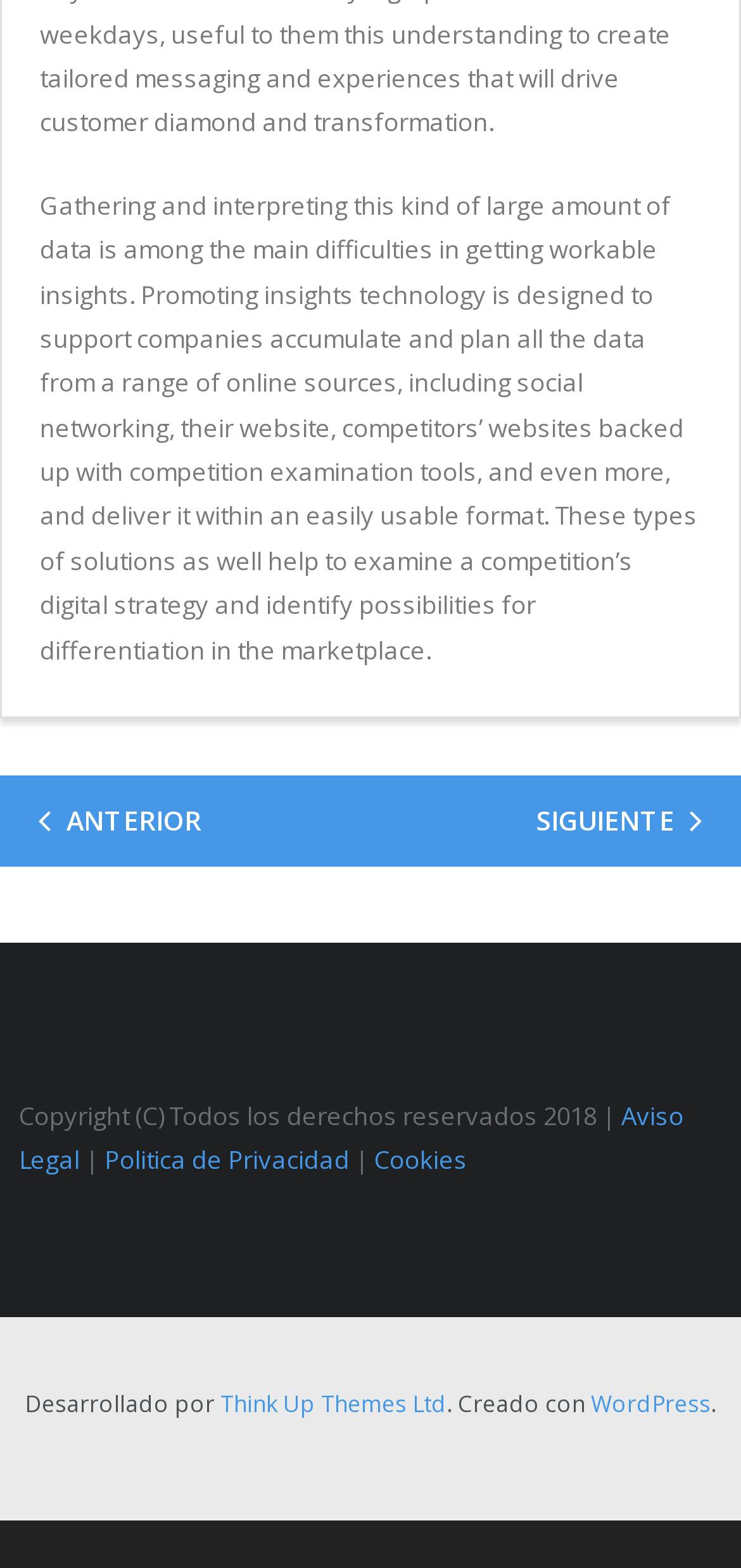What is the purpose of promoting insights technology?
Based on the screenshot, give a detailed explanation to answer the question.

According to the StaticText element, promoting insights technology is designed to support companies accumulate and plan all the data from a range of online sources, including social networking, their website, competitors’ websites backed up with competition examination tools, and even more, and deliver it within an easily usable format.